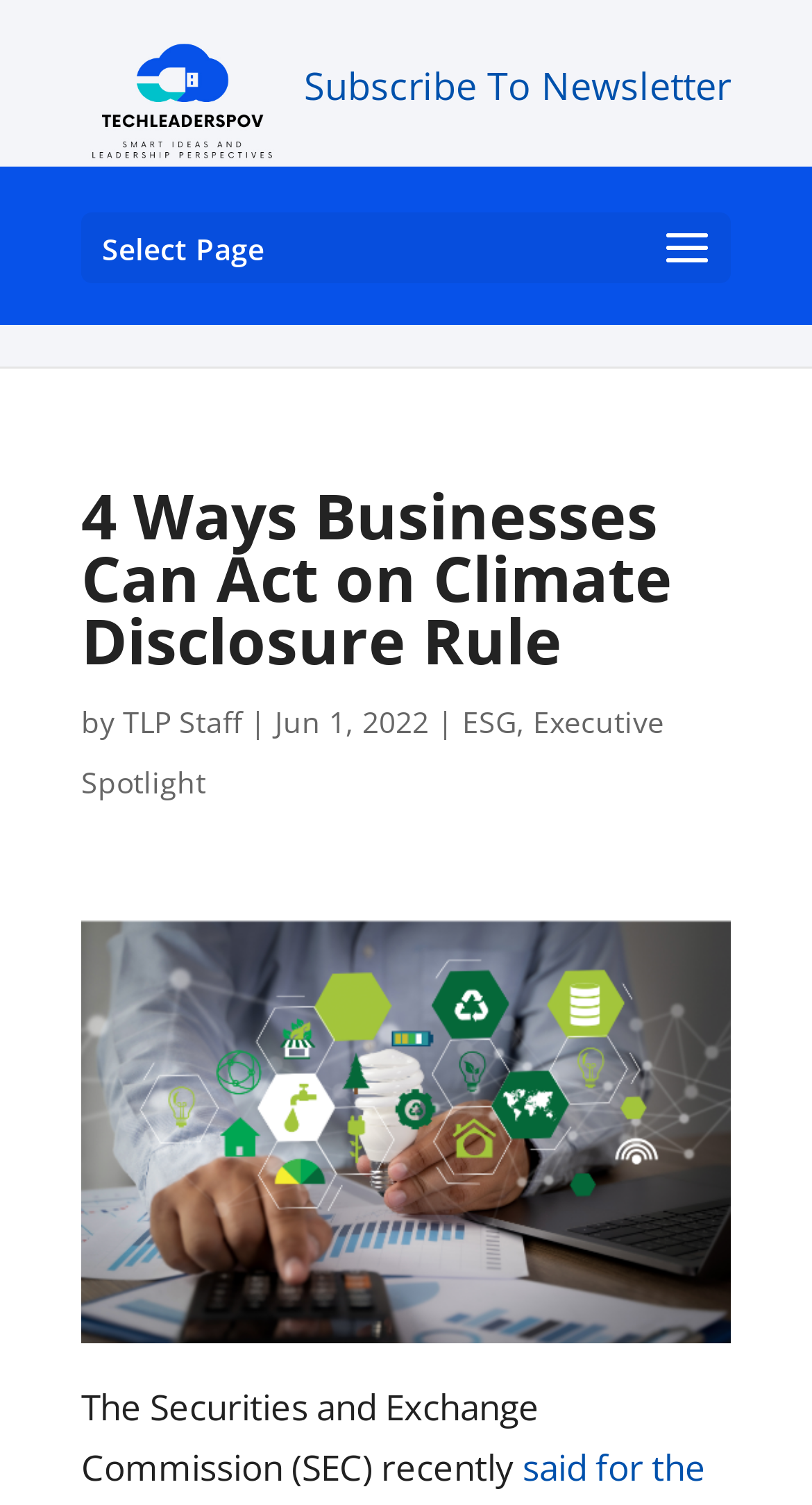Determine the bounding box of the UI component based on this description: "parent_node: Subscribe To Newsletter". The bounding box coordinates should be four float values between 0 and 1, i.e., [left, top, right, bottom].

[0.11, 0.051, 0.338, 0.082]